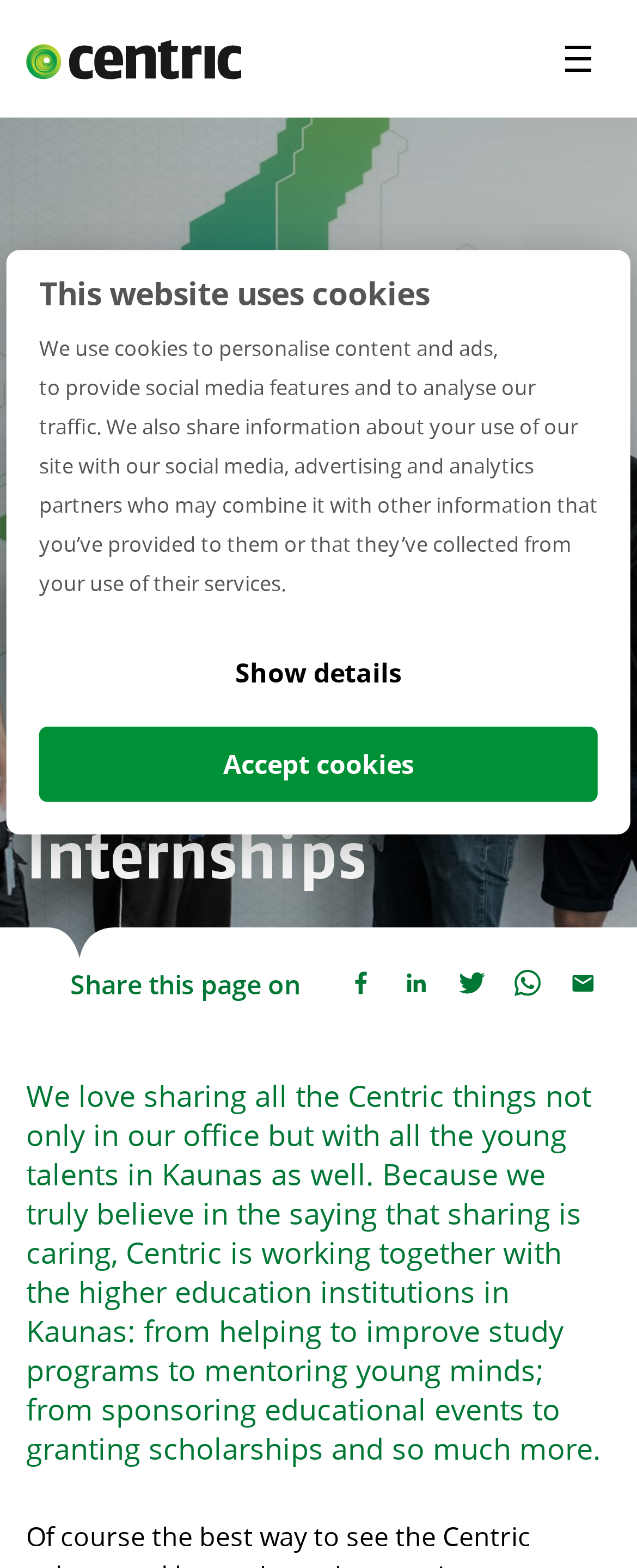Locate the bounding box coordinates of the area you need to click to fulfill this instruction: 'Click on the 'Career' menu item'. The coordinates must be in the form of four float numbers ranging from 0 to 1: [left, top, right, bottom].

[0.041, 0.052, 0.959, 0.098]